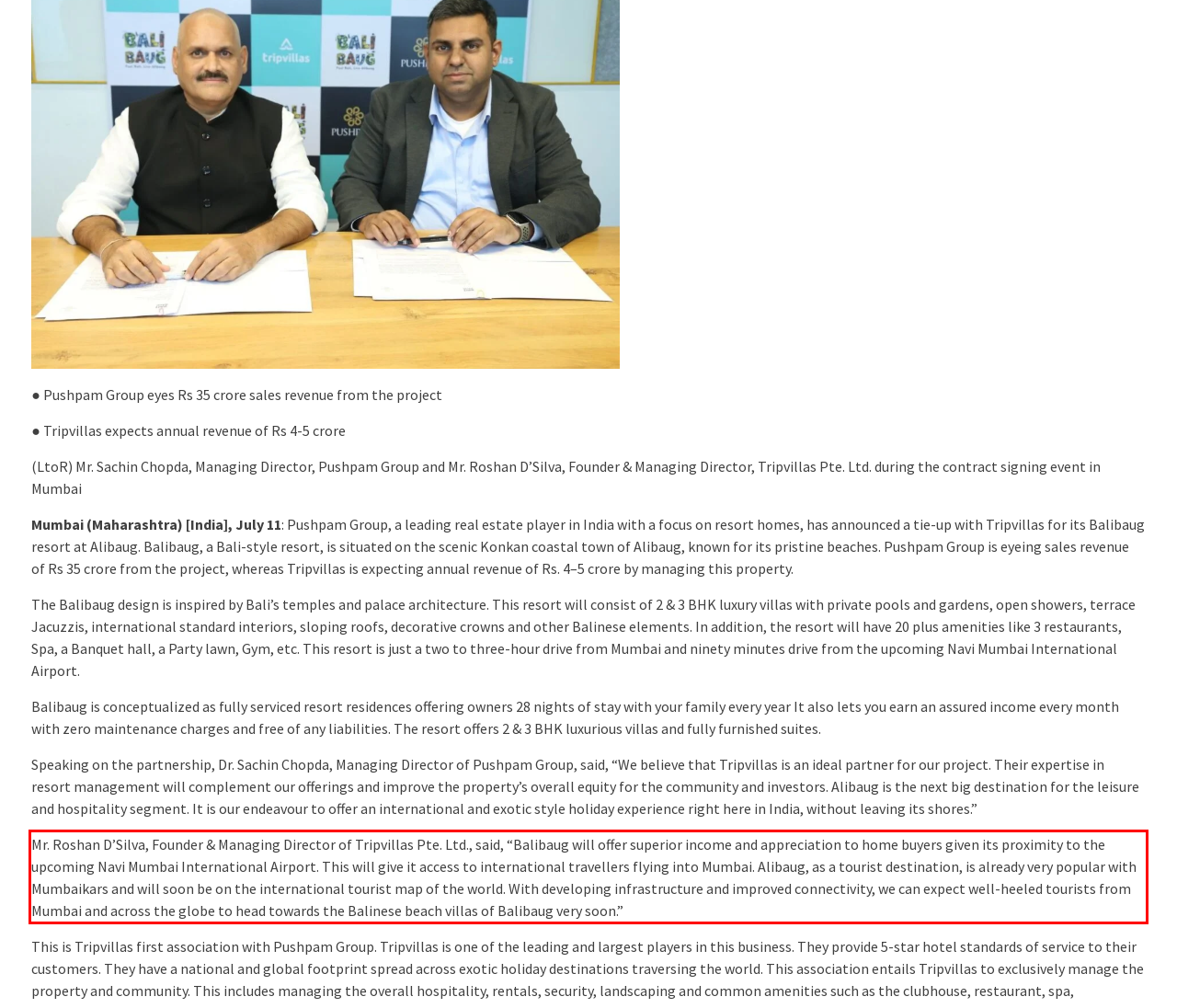Please analyze the provided webpage screenshot and perform OCR to extract the text content from the red rectangle bounding box.

Mr. Roshan D’Silva, Founder & Managing Director of Tripvillas Pte. Ltd., said, “Balibaug will offer superior income and appreciation to home buyers given its proximity to the upcoming Navi Mumbai International Airport. This will give it access to international travellers flying into Mumbai. Alibaug, as a tourist destination, is already very popular with Mumbaikars and will soon be on the international tourist map of the world. With developing infrastructure and improved connectivity, we can expect well-heeled tourists from Mumbai and across the globe to head towards the Balinese beach villas of Balibaug very soon.”